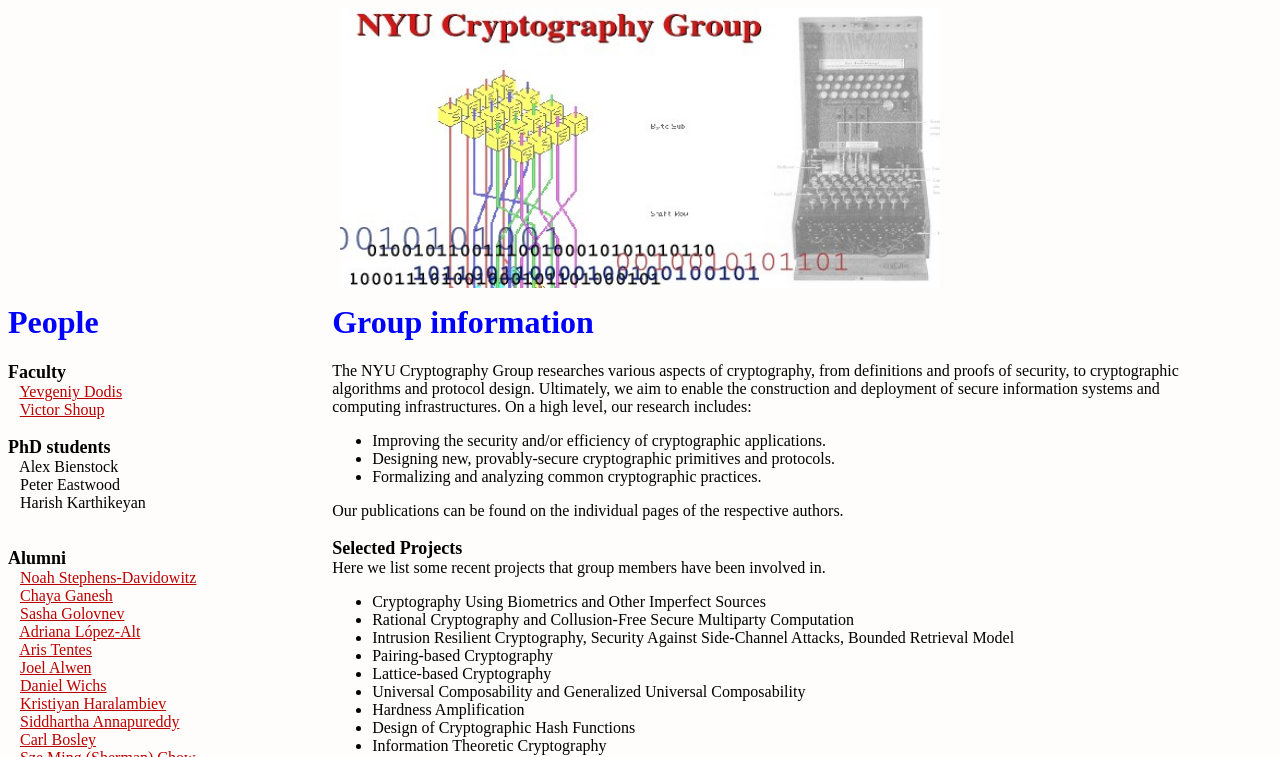Refer to the image and provide an in-depth answer to the question: 
Who is the first person listed under 'People'?

Under the 'People' heading, there is a list of names. The first name in the list is Yevgeniy Dodis, which is a link element.